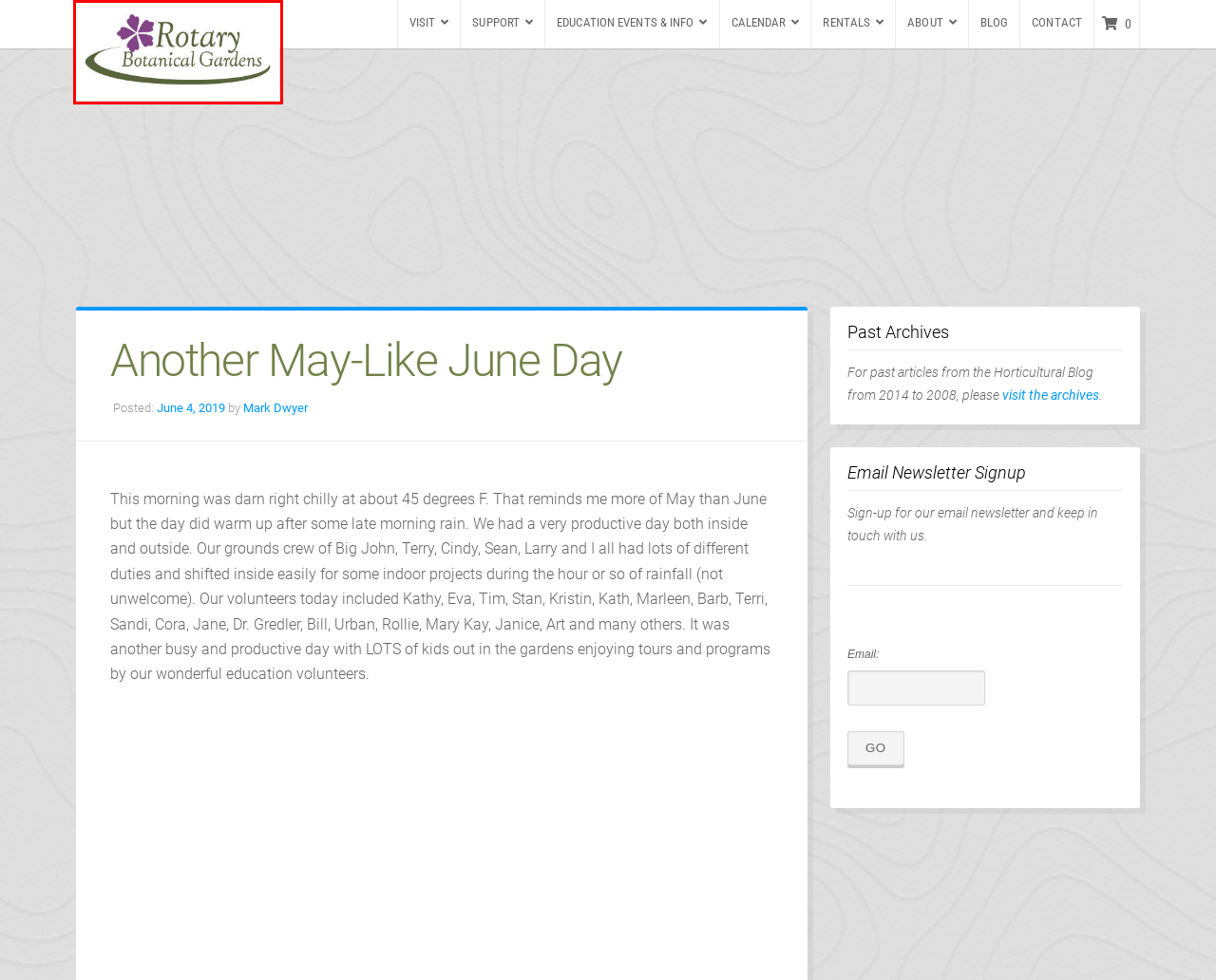Given a screenshot of a webpage featuring a red bounding box, identify the best matching webpage description for the new page after the element within the red box is clicked. Here are the options:
A. Education | Rotary Botanical Gardens
B. Cart | Rotary Botanical Gardens
C. Events from June 15 – July 17 | Rotary Botanical Gardens
D. Blog | Rotary Botanical Gardens
E. Support | Rotary Botanical Gardens
F. Rentals | Rotary Botanical Gardens
G. Mark Dwyer, Author at Rotary Botanical Gardens
H. Rotary Botanical Gardens | Enriching lives through beauty, education, and the arts.

H